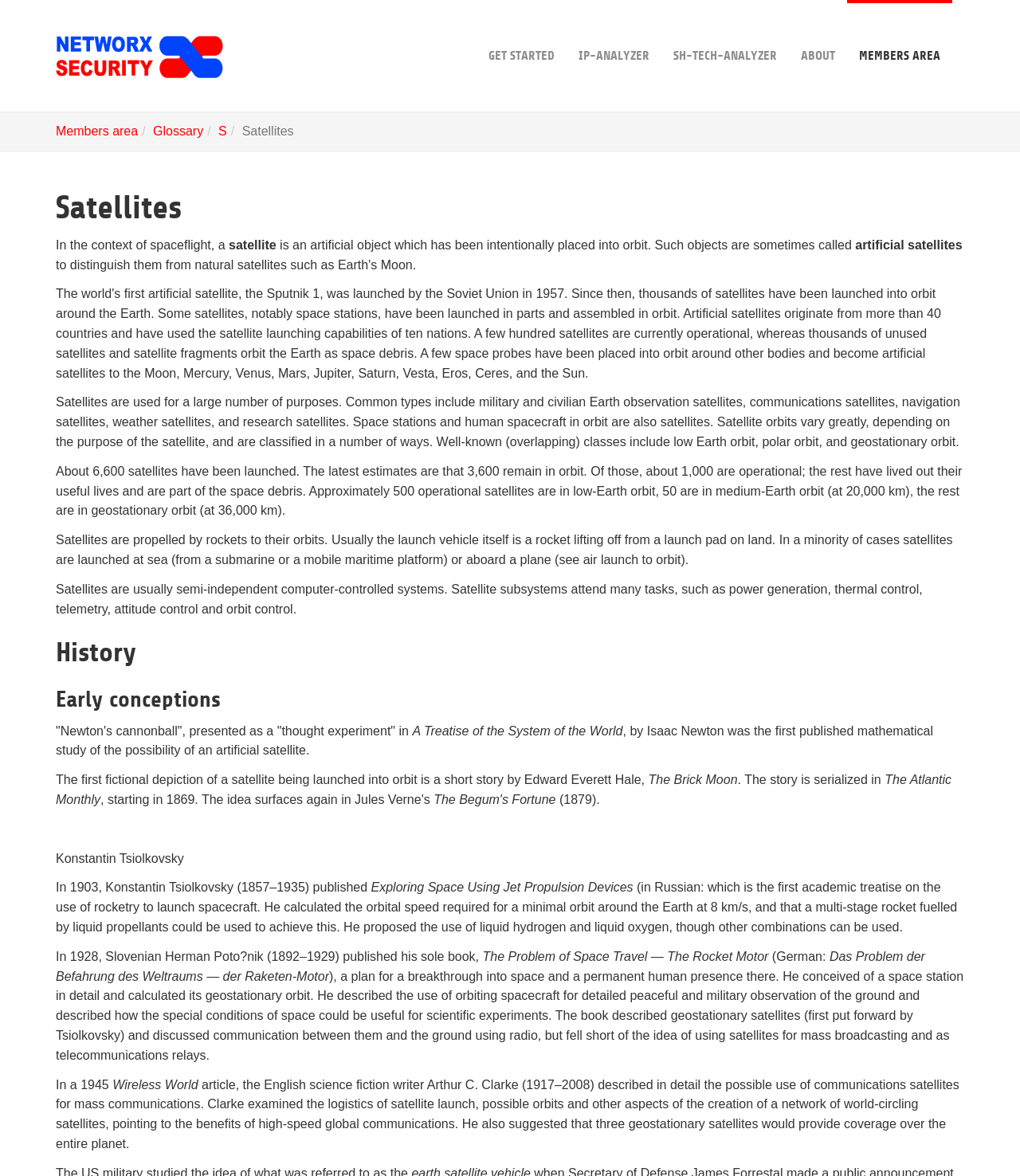Given the description "IP-Analyzer", determine the bounding box of the corresponding UI element.

[0.555, 0.0, 0.648, 0.095]